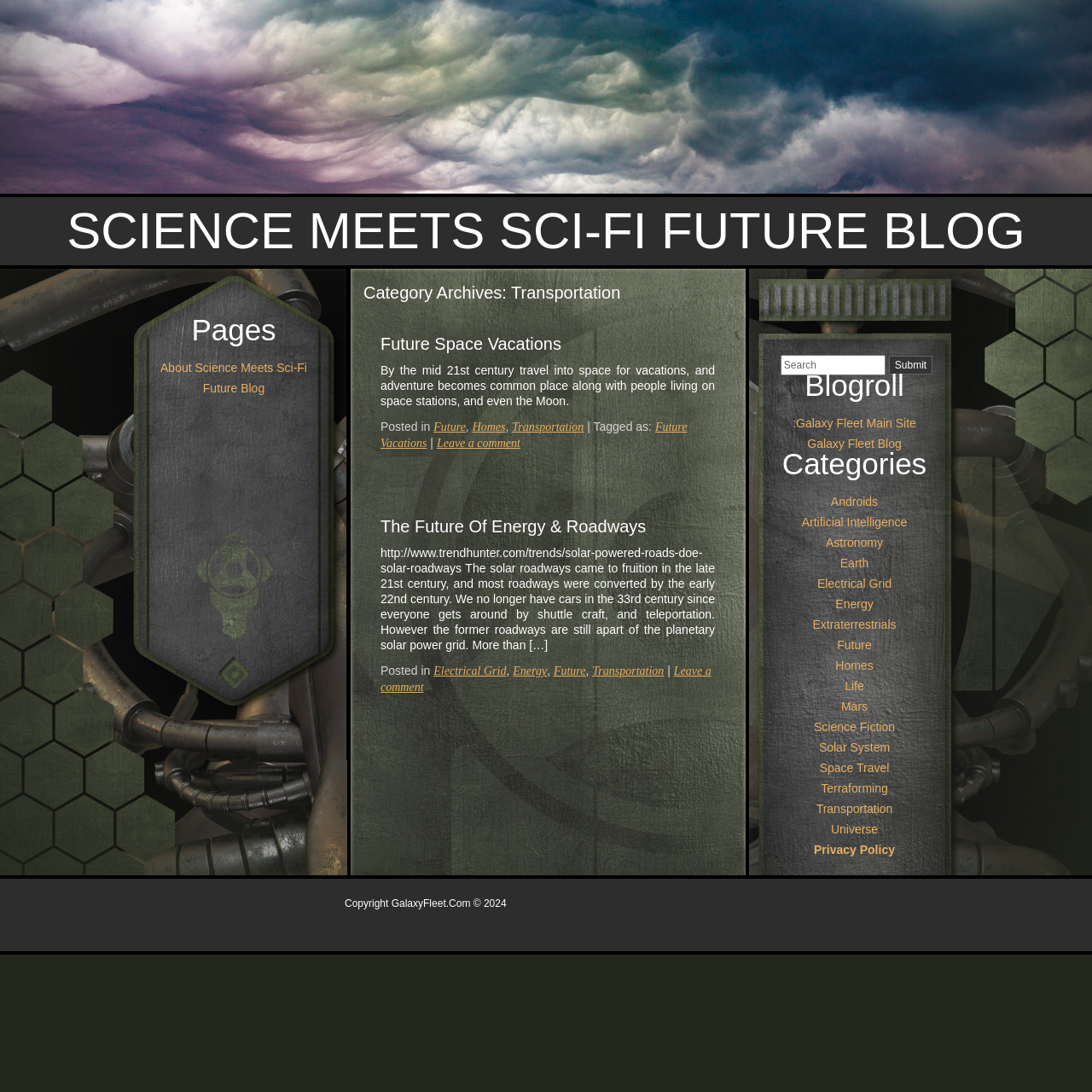Determine the bounding box coordinates of the region that needs to be clicked to achieve the task: "Visit the Galaxy Fleet Main Site".

[0.726, 0.381, 0.839, 0.394]